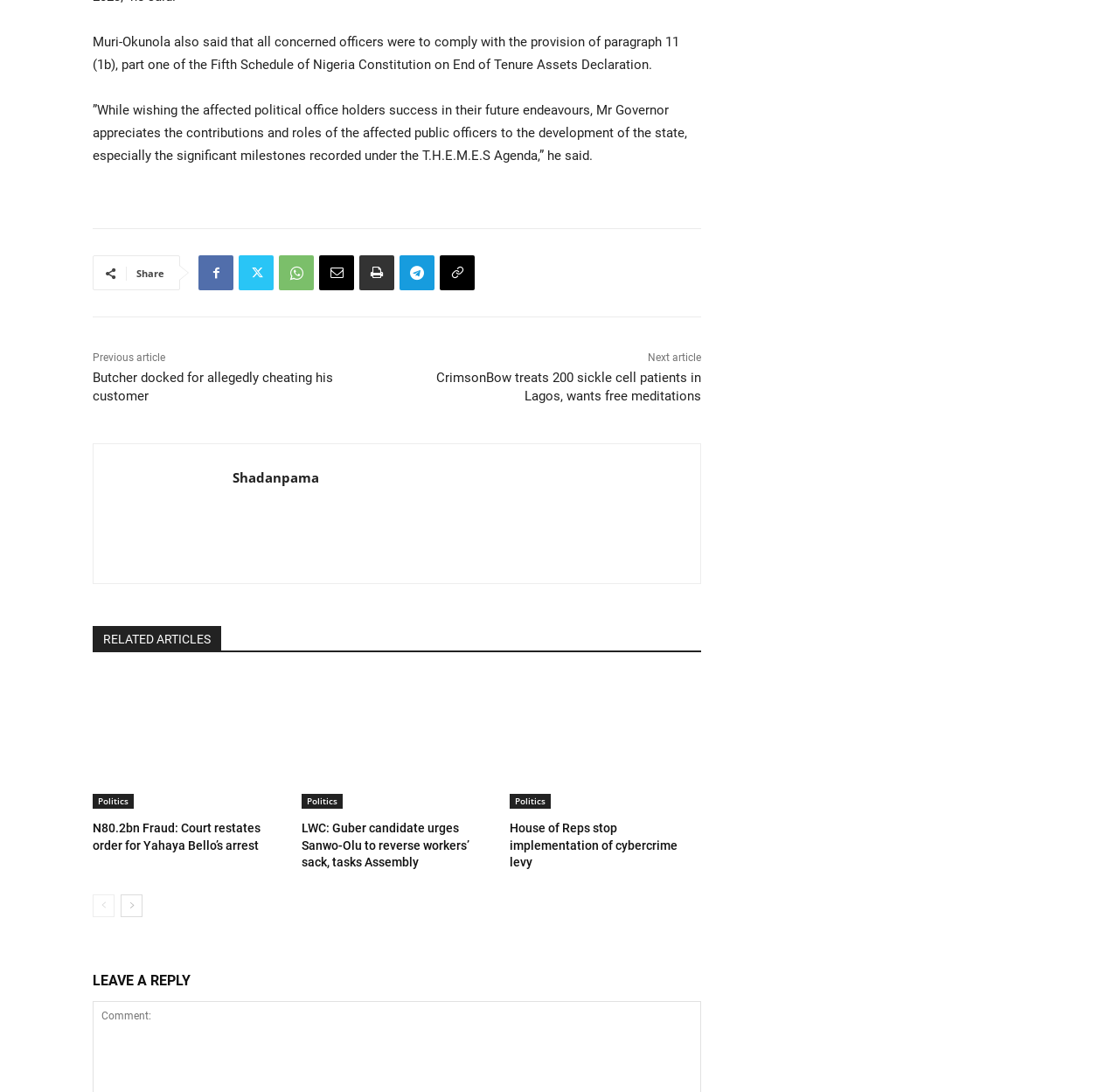Please provide a brief answer to the following inquiry using a single word or phrase:
What is the purpose of the 'Share' button?

To share the article